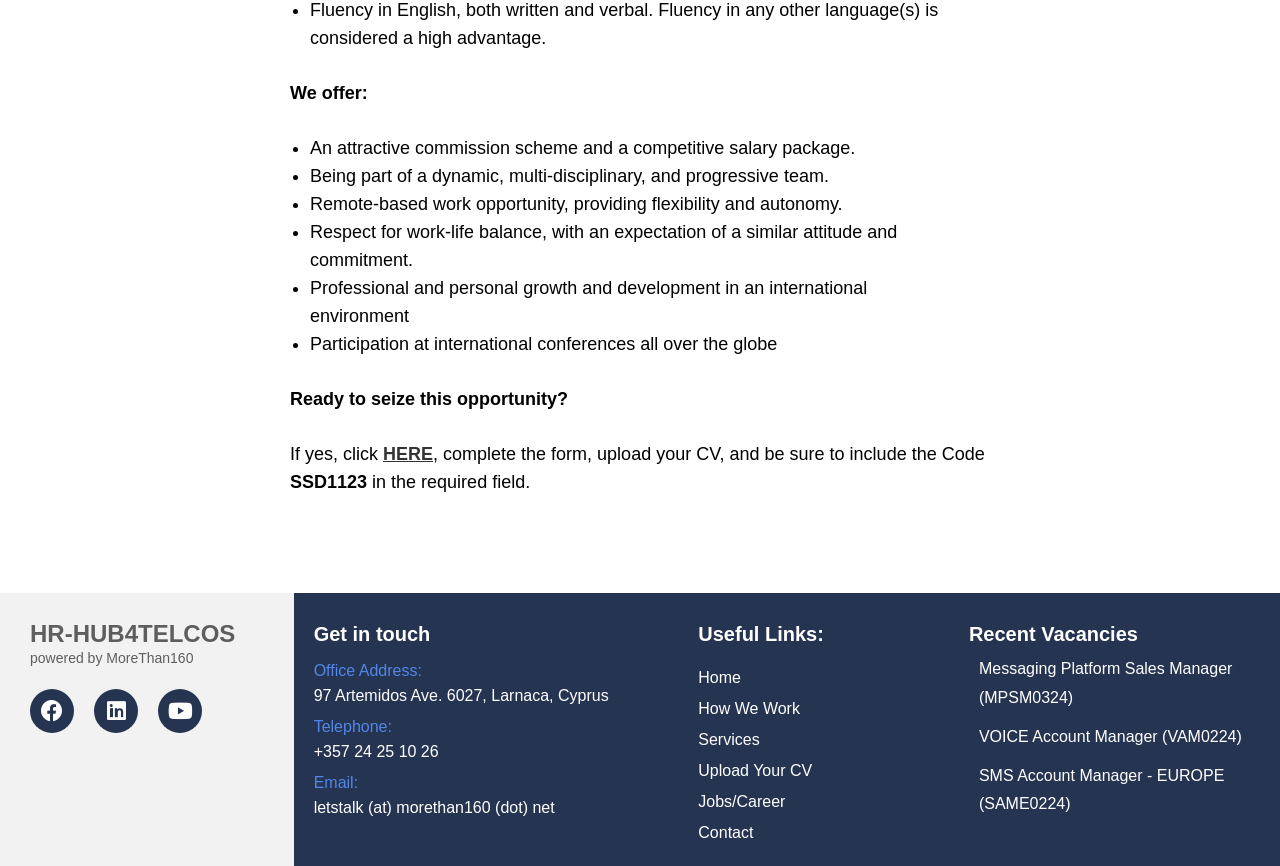Answer the question below with a single word or a brief phrase: 
What is the company offering to its employees?

Attractive commission scheme